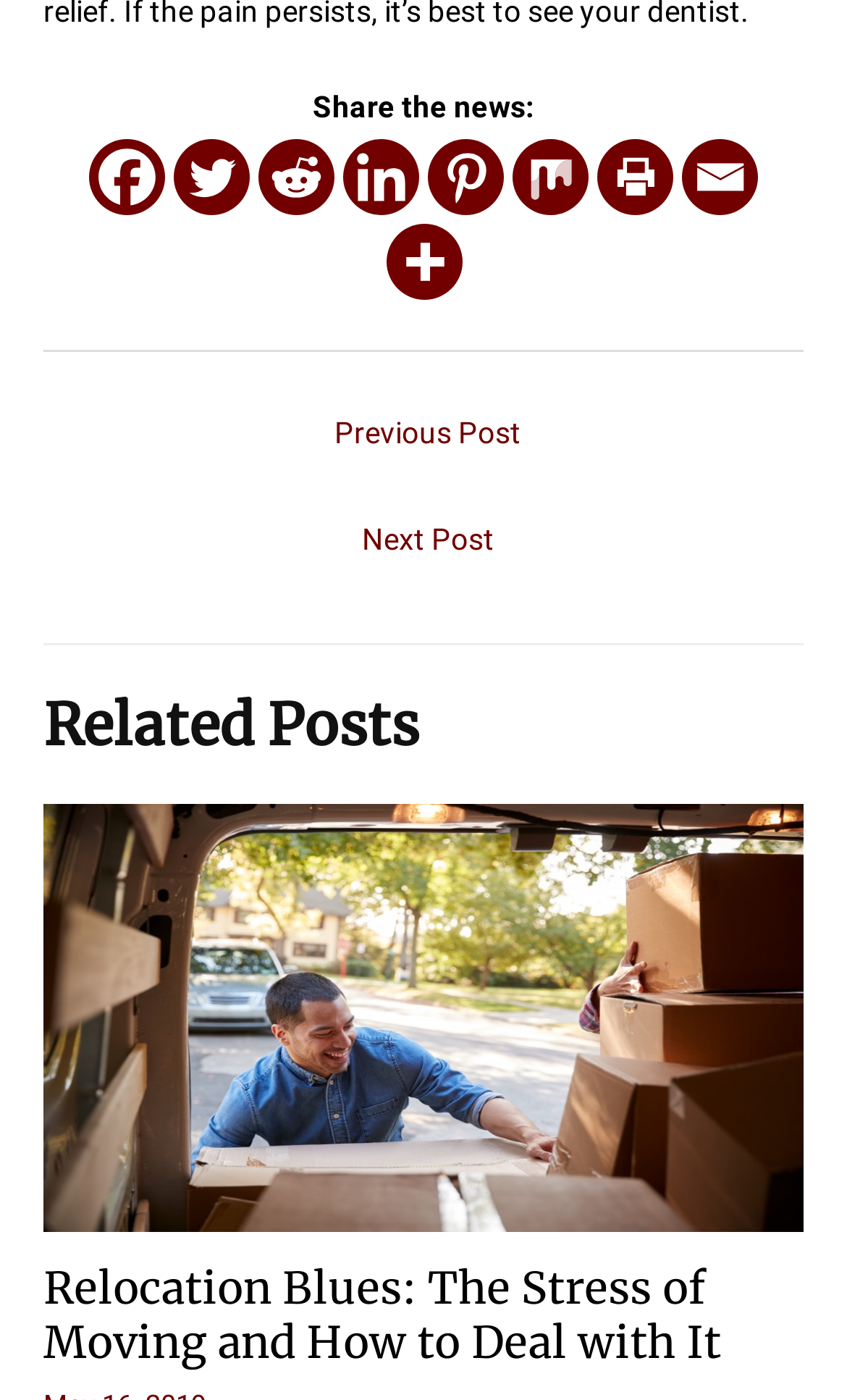What is below the 'Share the news:' section?
Observe the image and answer the question with a one-word or short phrase response.

Links to previous and next posts